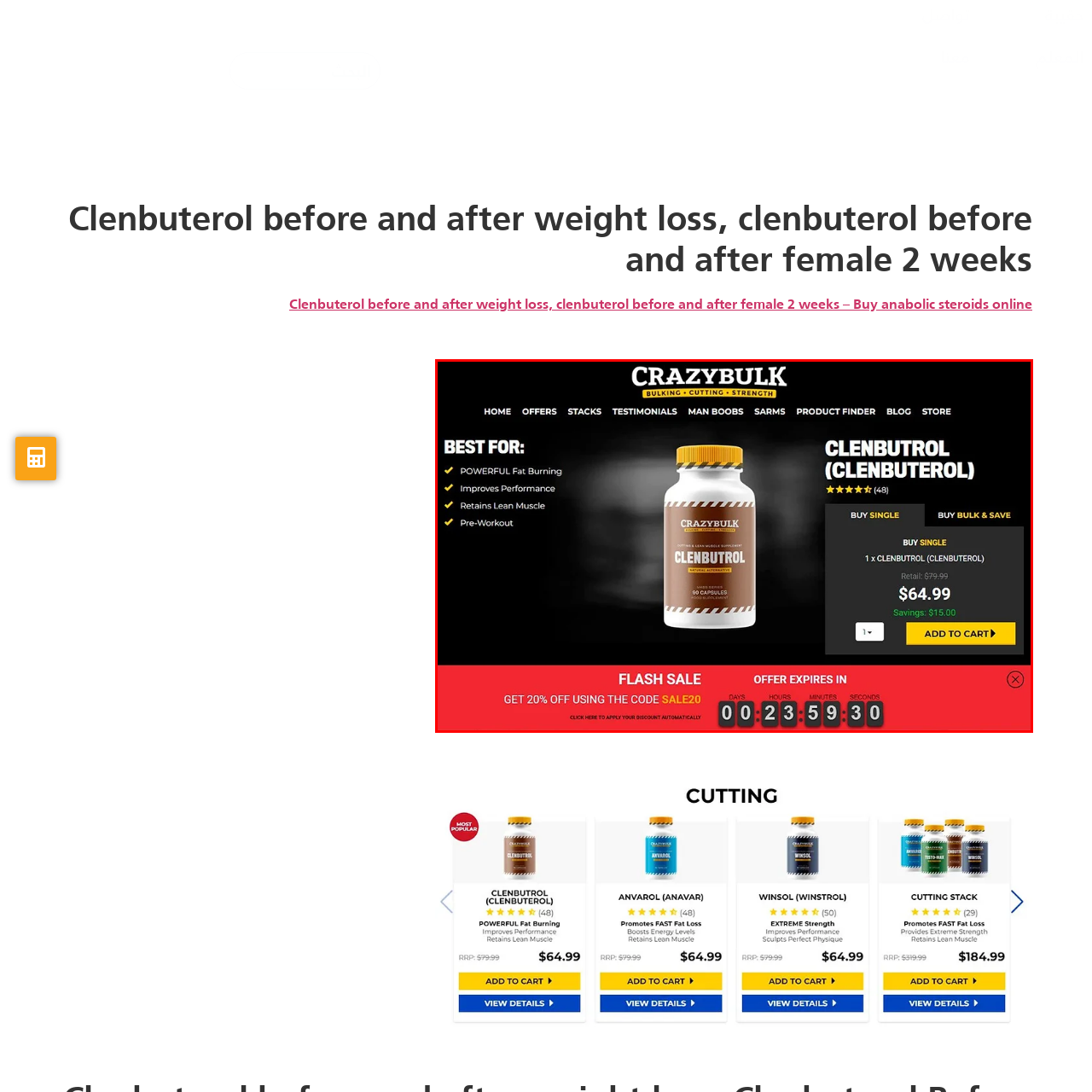What is the original retail price of the product?
Pay attention to the part of the image enclosed by the red bounding box and respond to the question in detail.

The price for a single purchase is listed as $64.99, reduced from the original retail price of $79.99, with a clear option to 'ADD TO CART', encouraging immediate action from potential buyers.